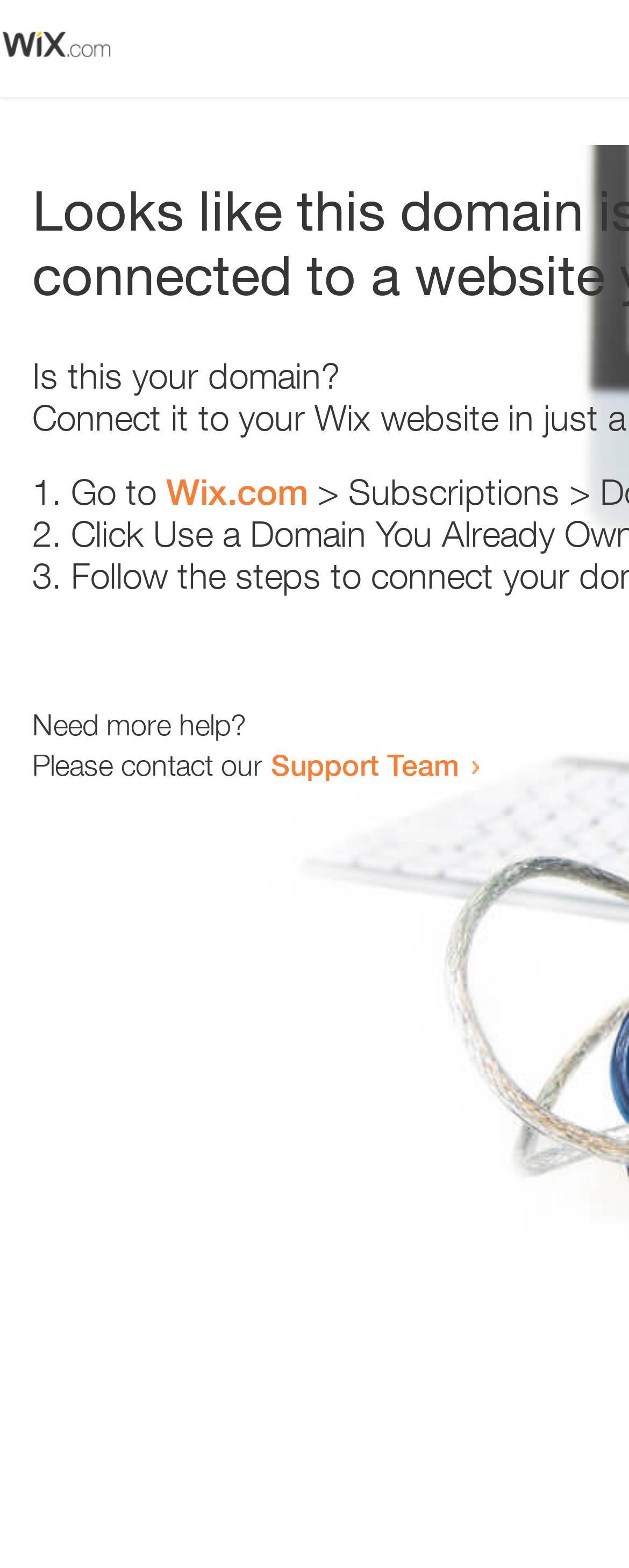What is the domain being referred to?
Please provide a single word or phrase as your answer based on the image.

Wix.com